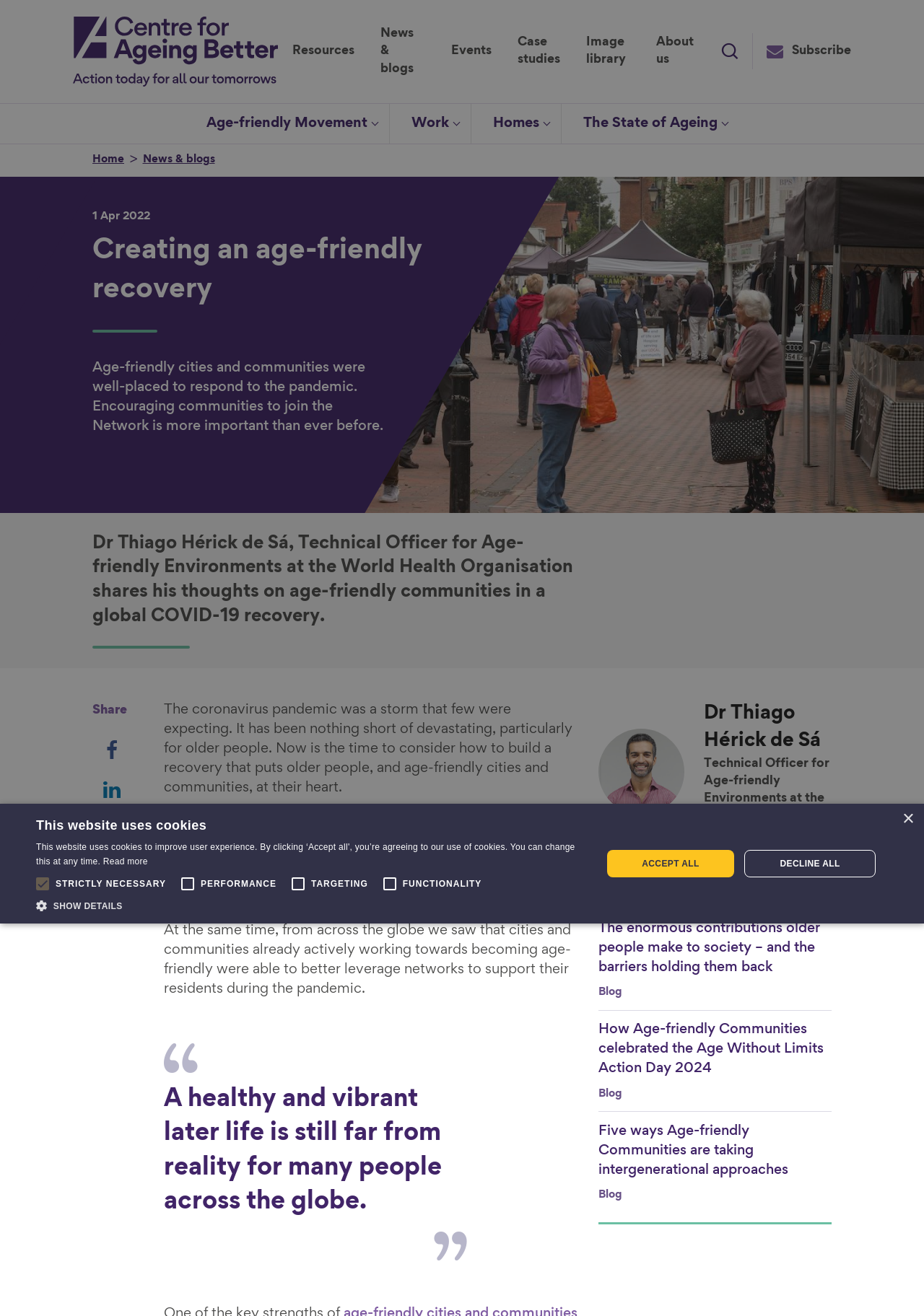Determine the webpage's heading and output its text content.

Creating an age-friendly recovery